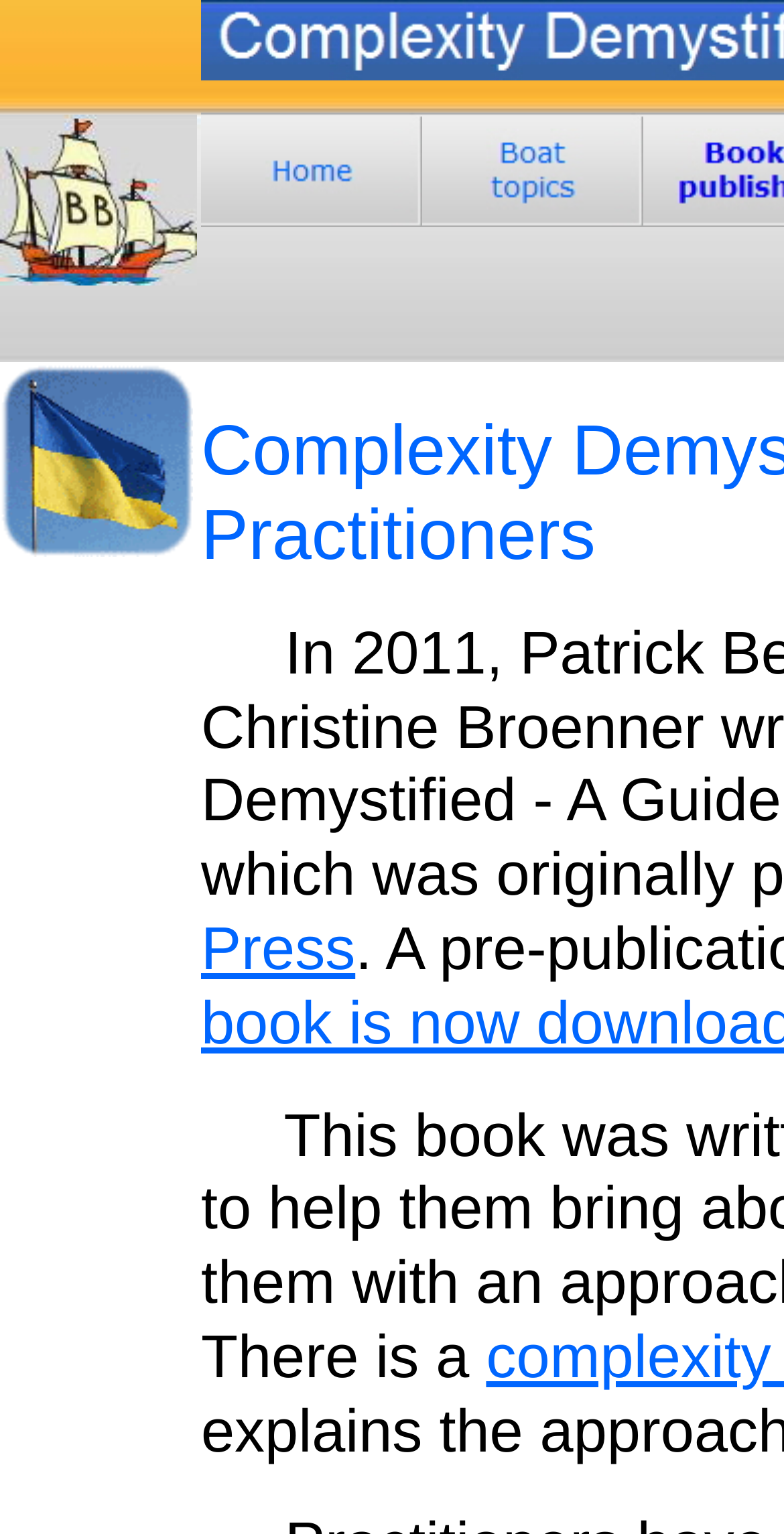Locate the UI element described by alt="Boat topics" name="NavigationButton2" title="Boat topics" in the provided webpage screenshot. Return the bounding box coordinates in the format (top-left x, top-left y, bottom-right x, bottom-right y), ensuring all values are between 0 and 1.

[0.538, 0.131, 0.821, 0.152]